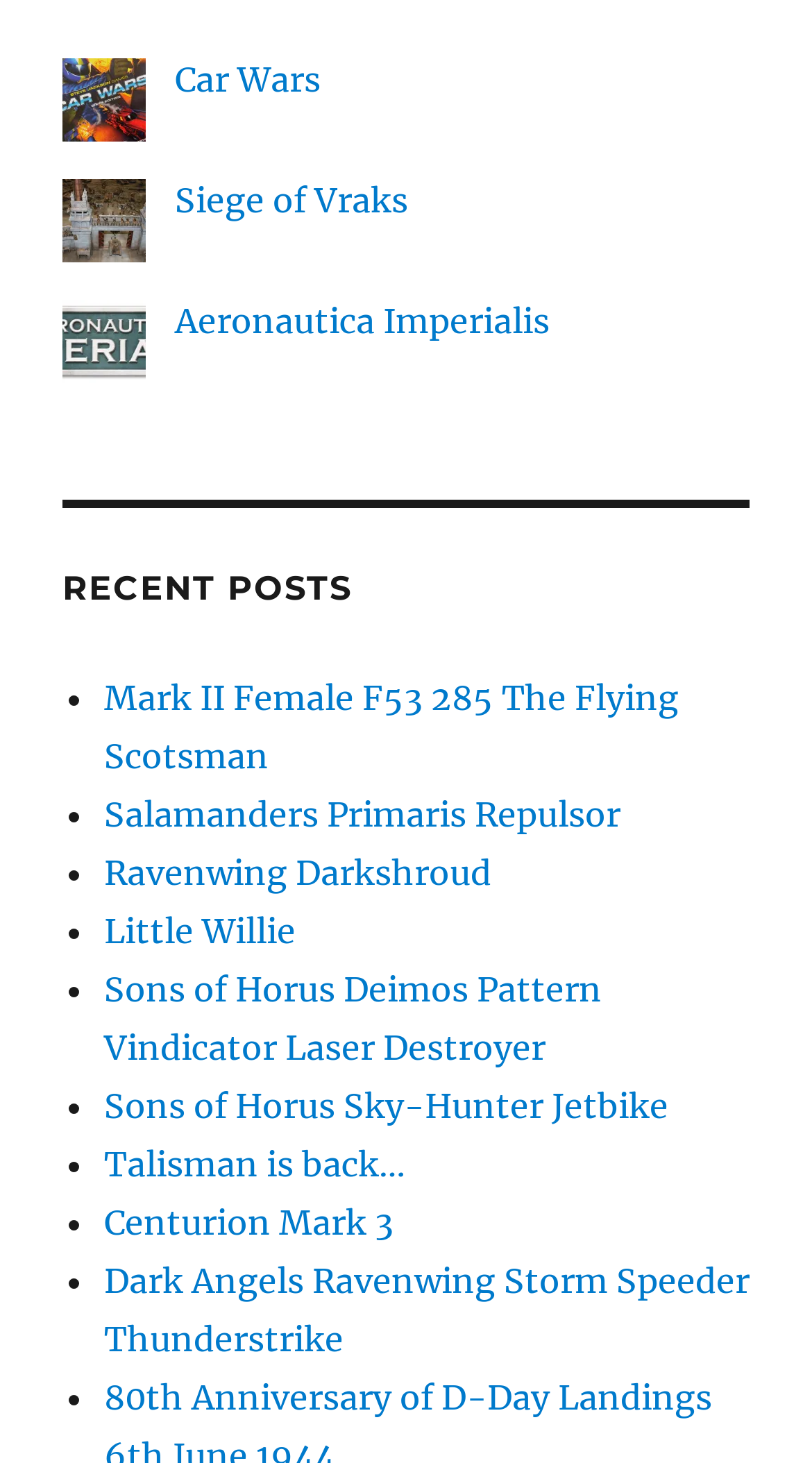Provide the bounding box coordinates for the area that should be clicked to complete the instruction: "View recent post Mark II Female F53 285 The Flying Scotsman".

[0.128, 0.462, 0.836, 0.531]